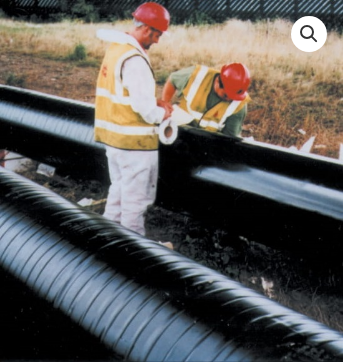What is the purpose of Densoclad 50HT?
Please provide a comprehensive and detailed answer to the question.

The caption explicitly states that Densoclad 50HT is a corrosion protection tape, designed to protect small and medium diameter pipes, welded joints, bends, and fittings from corrosion. This implies that the primary purpose of the tape is to prevent corrosion and ensure the longevity of metal substrates.